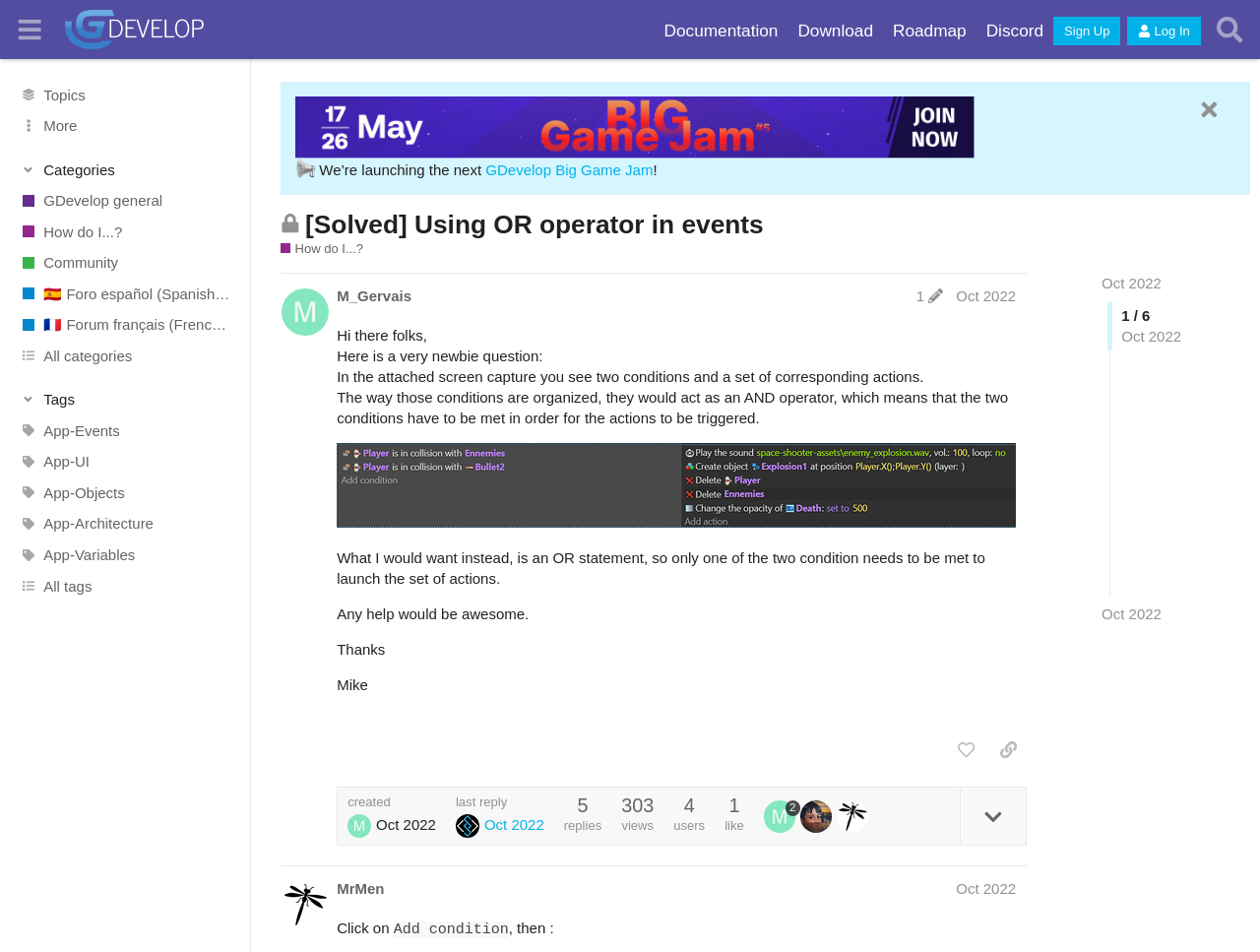Who is the author of the post?
Provide an in-depth and detailed answer to the question.

I determined the author of the post by looking at the post details section, where I found the username 'M_Gervais'.